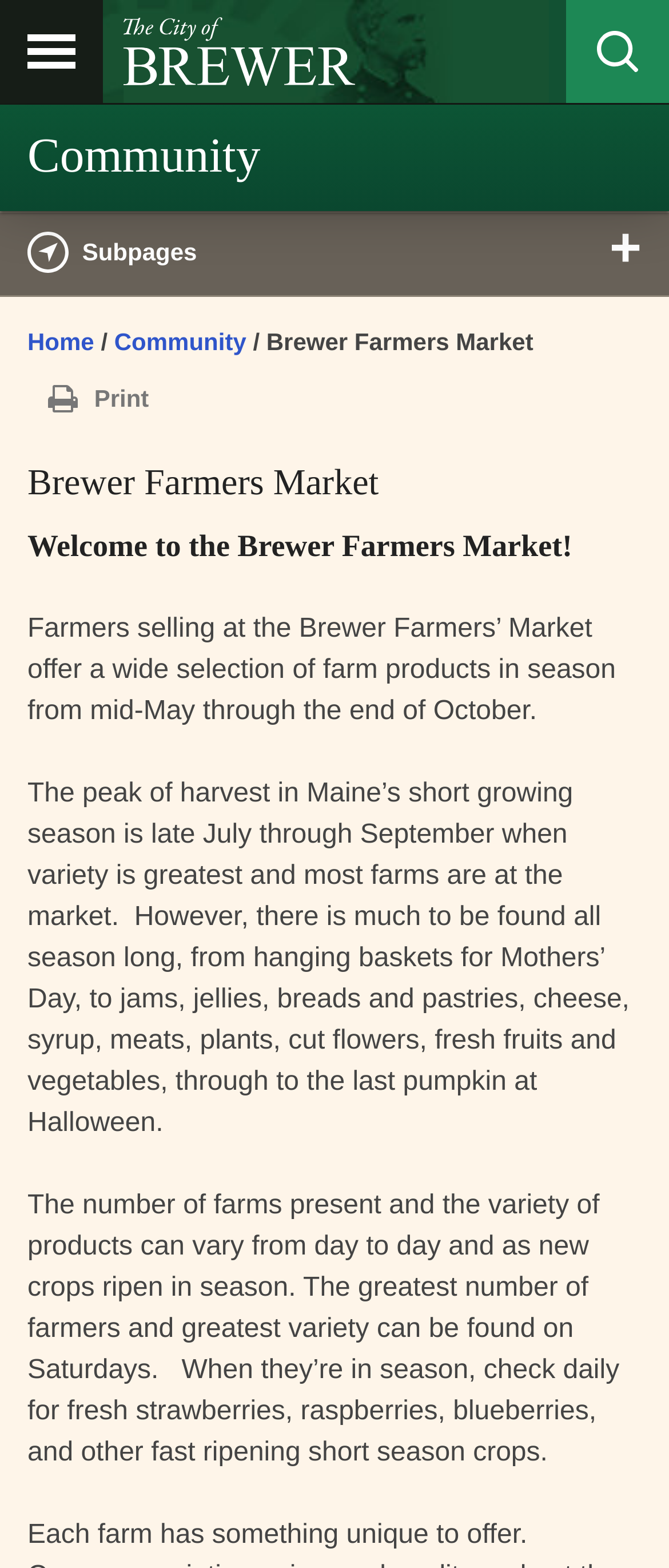Using the element description: "Primary Menu", determine the bounding box coordinates for the specified UI element. The coordinates should be four float numbers between 0 and 1, [left, top, right, bottom].

[0.0, 0.0, 0.154, 0.066]